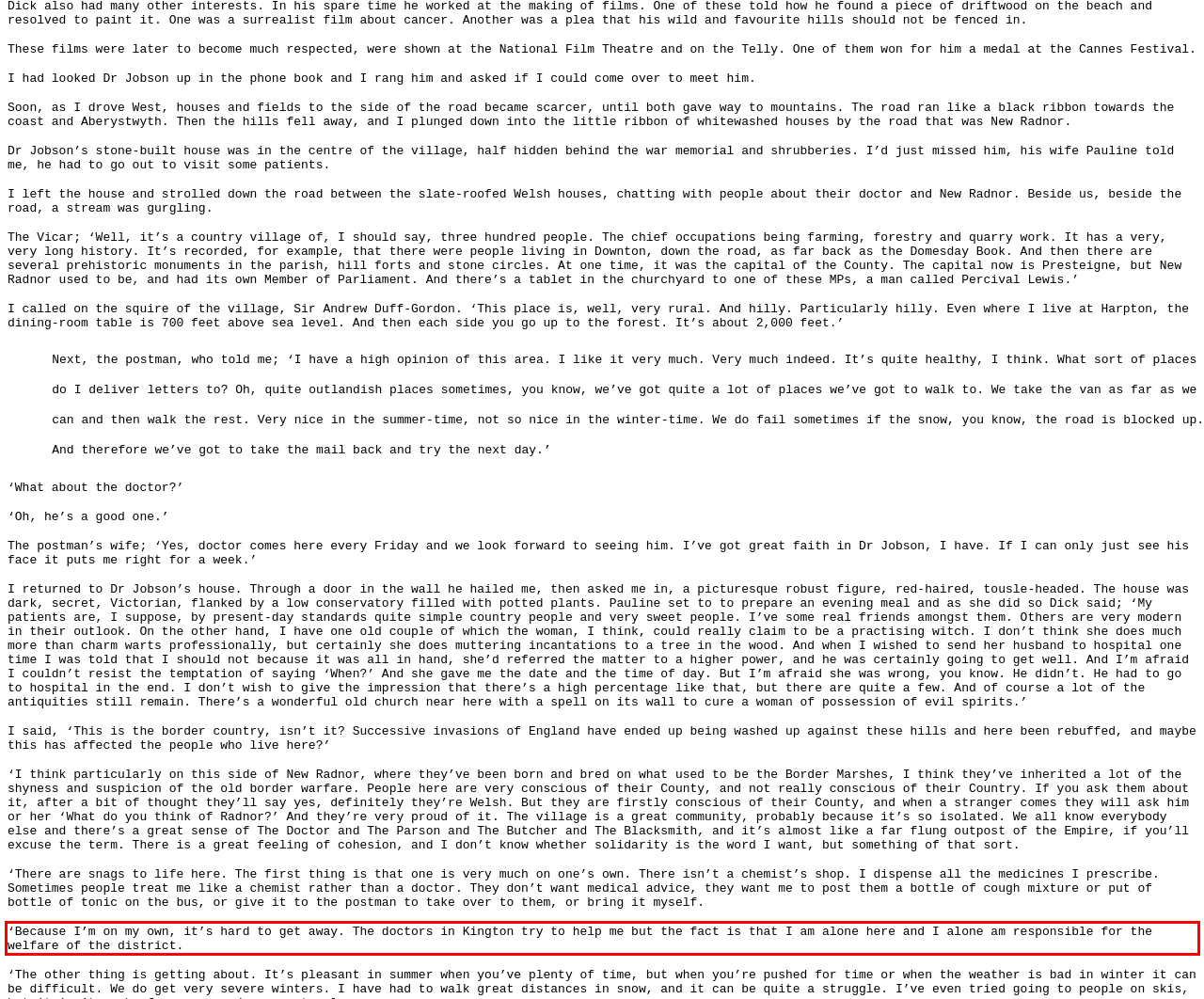Examine the screenshot of the webpage, locate the red bounding box, and generate the text contained within it.

‘Because I’m on my own, it’s hard to get away. The doctors in Kington try to help me but the fact is that I am alone here and I alone am responsible for the welfare of the district.